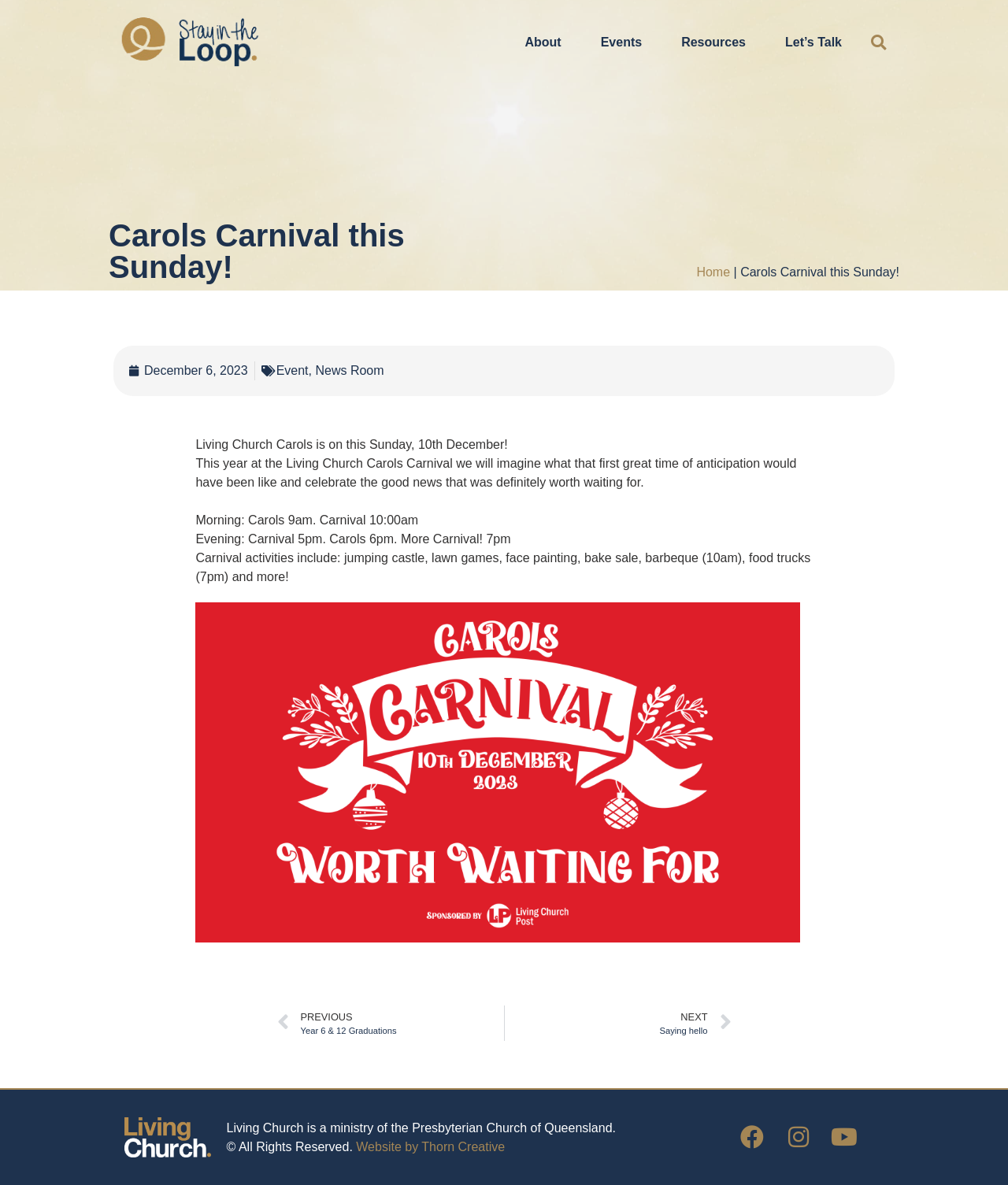Extract the text of the main heading from the webpage.

Carols Carnival this Sunday!